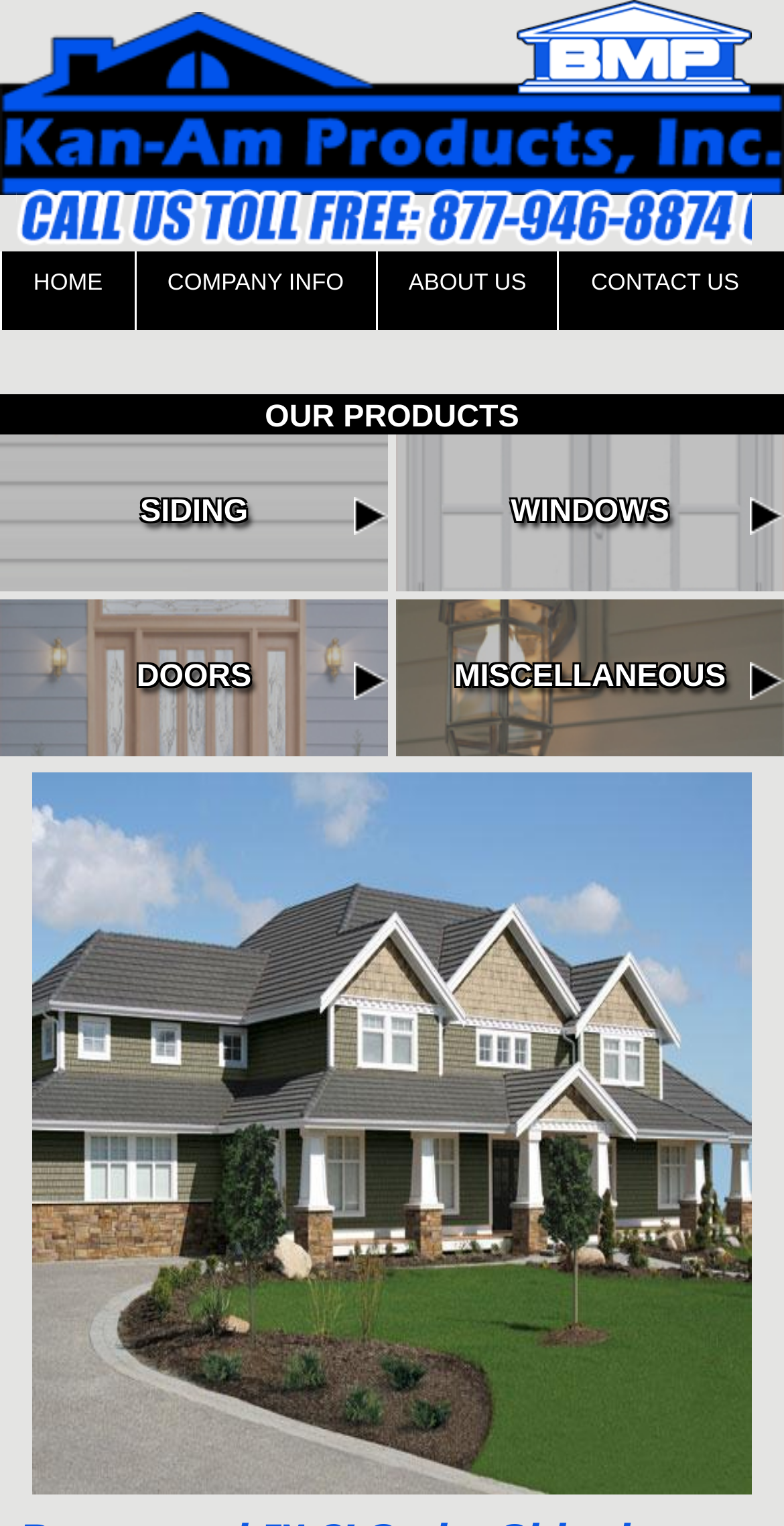Refer to the screenshot and answer the following question in detail:
What are the main categories of products?

By analyzing the webpage structure, I found that there are four main headings: 'SIDING', 'WINDOWS', 'DOORS', and 'MISCELLANEOUS'. These headings are likely to be the main categories of products offered by Kan-Am Products.